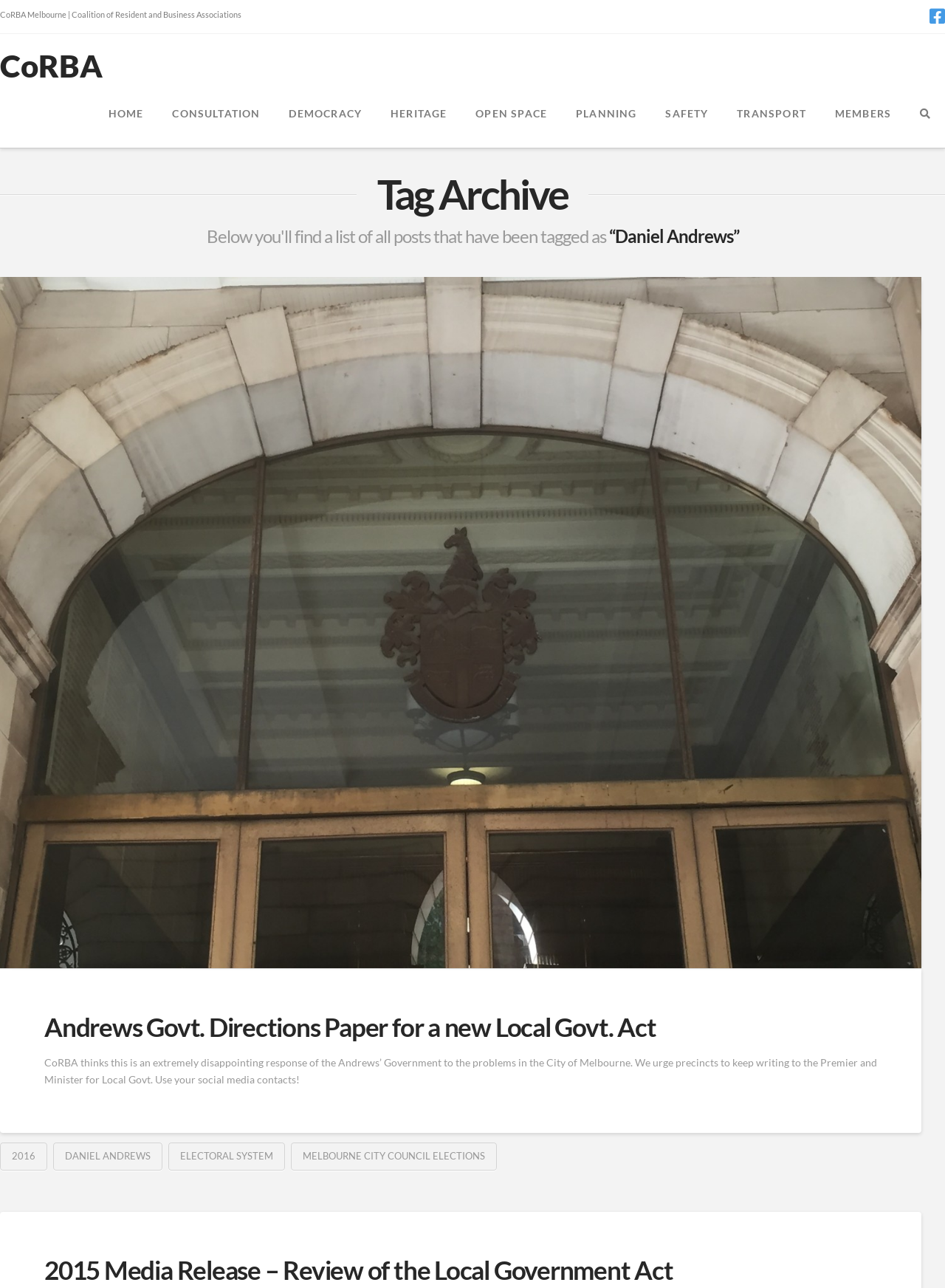Please identify the bounding box coordinates of the element that needs to be clicked to perform the following instruction: "Check Melbourne City Council information".

[0.0, 0.215, 0.975, 0.752]